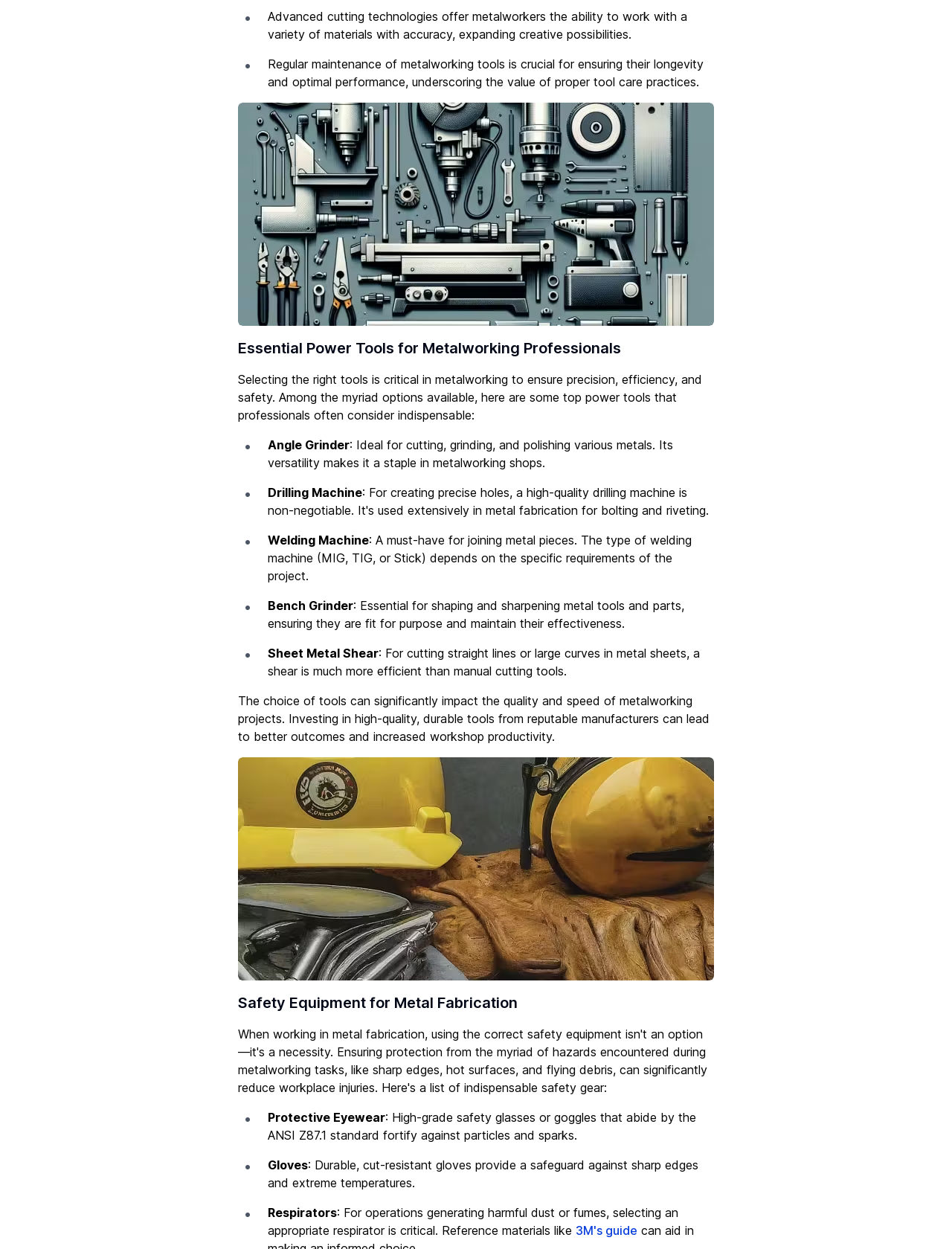Please examine the image and provide a detailed answer to the question: What is the importance of proper tool care practices?

The webpage emphasizes that regular maintenance of metalworking tools is crucial for ensuring their longevity and optimal performance, highlighting the importance of proper tool care practices.